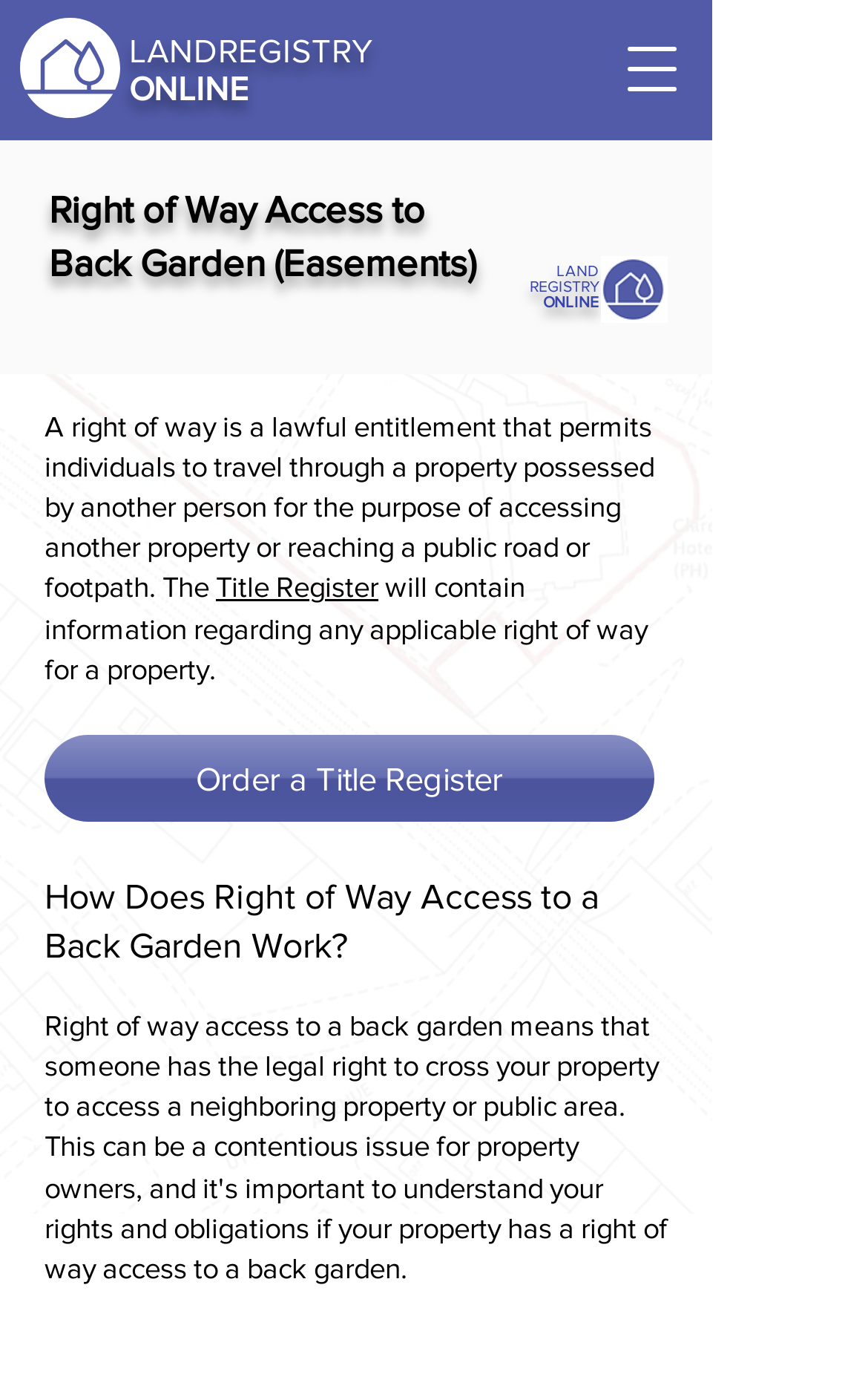What is the main heading displayed on the webpage? Please provide the text.

Right of Way Access to Back Garden (Easements)